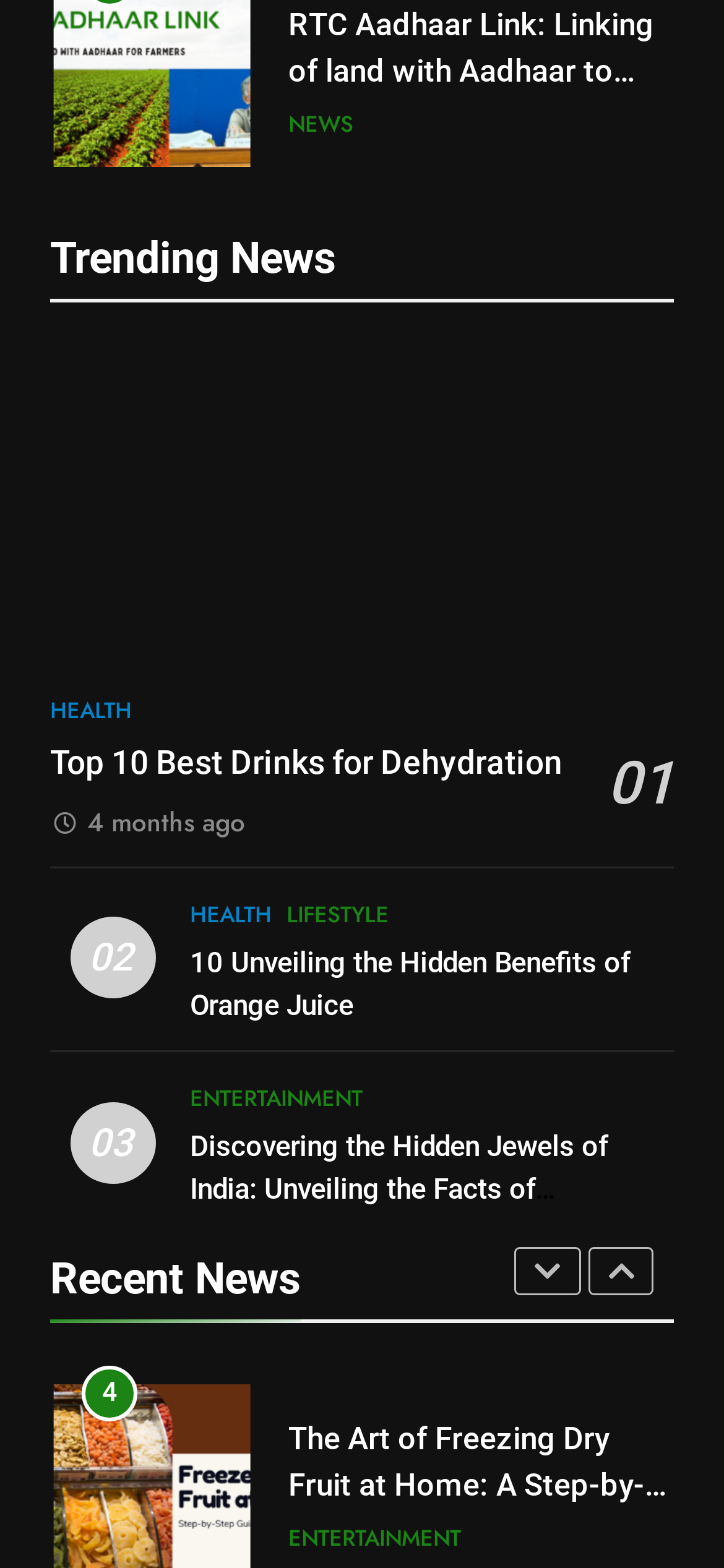Please find the bounding box coordinates of the section that needs to be clicked to achieve this instruction: "Learn about better sleep".

None